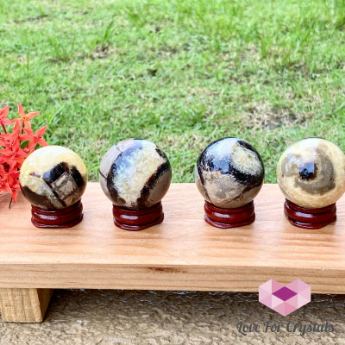Could you please study the image and provide a detailed answer to the question:
How many Septarian spheres are displayed?

The caption states that the image showcases 'a beautiful collection of four Septarian spheres', which indicates the number of spheres displayed is four.